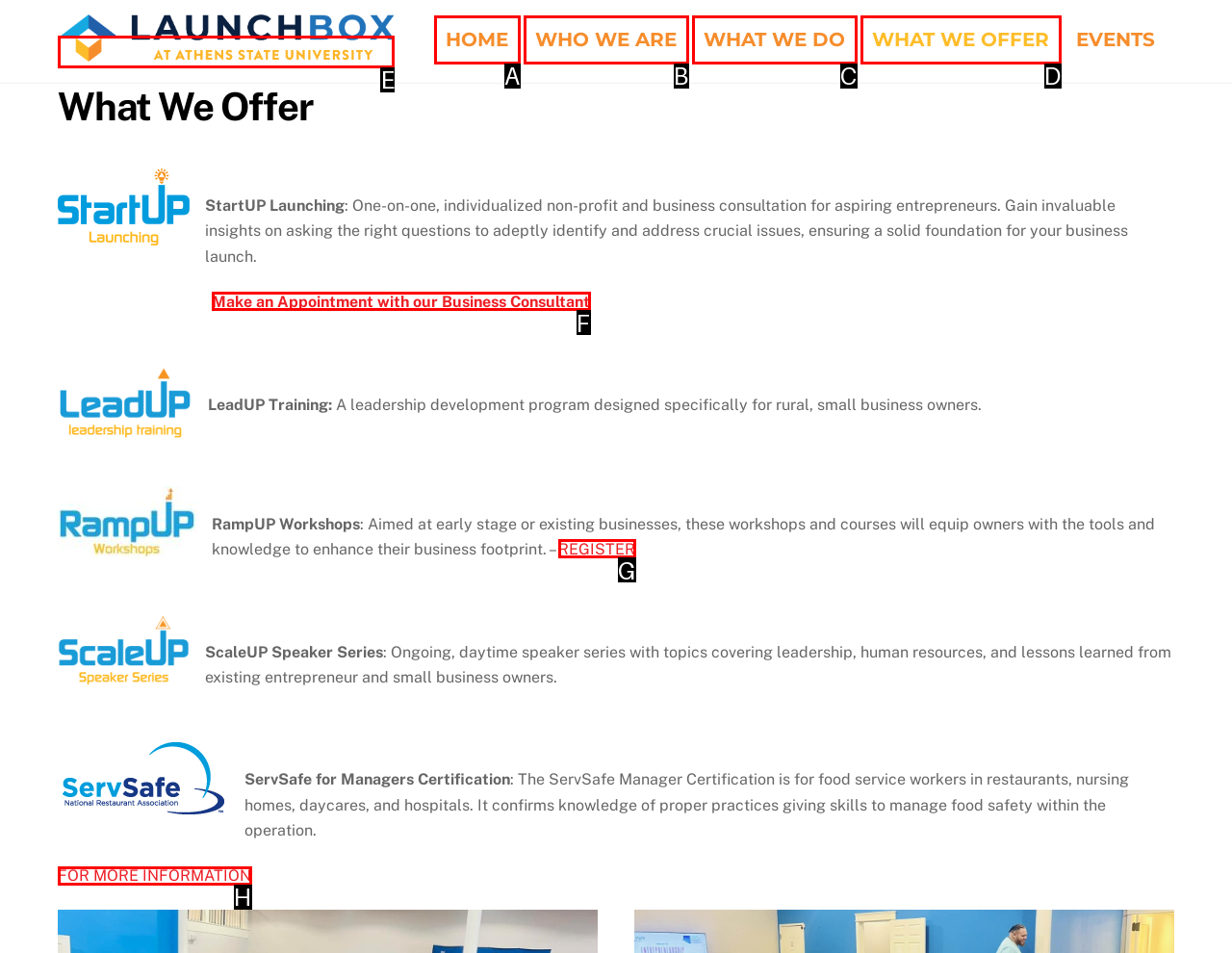Indicate which lettered UI element to click to fulfill the following task: Click on the LaunchBox link
Provide the letter of the correct option.

E